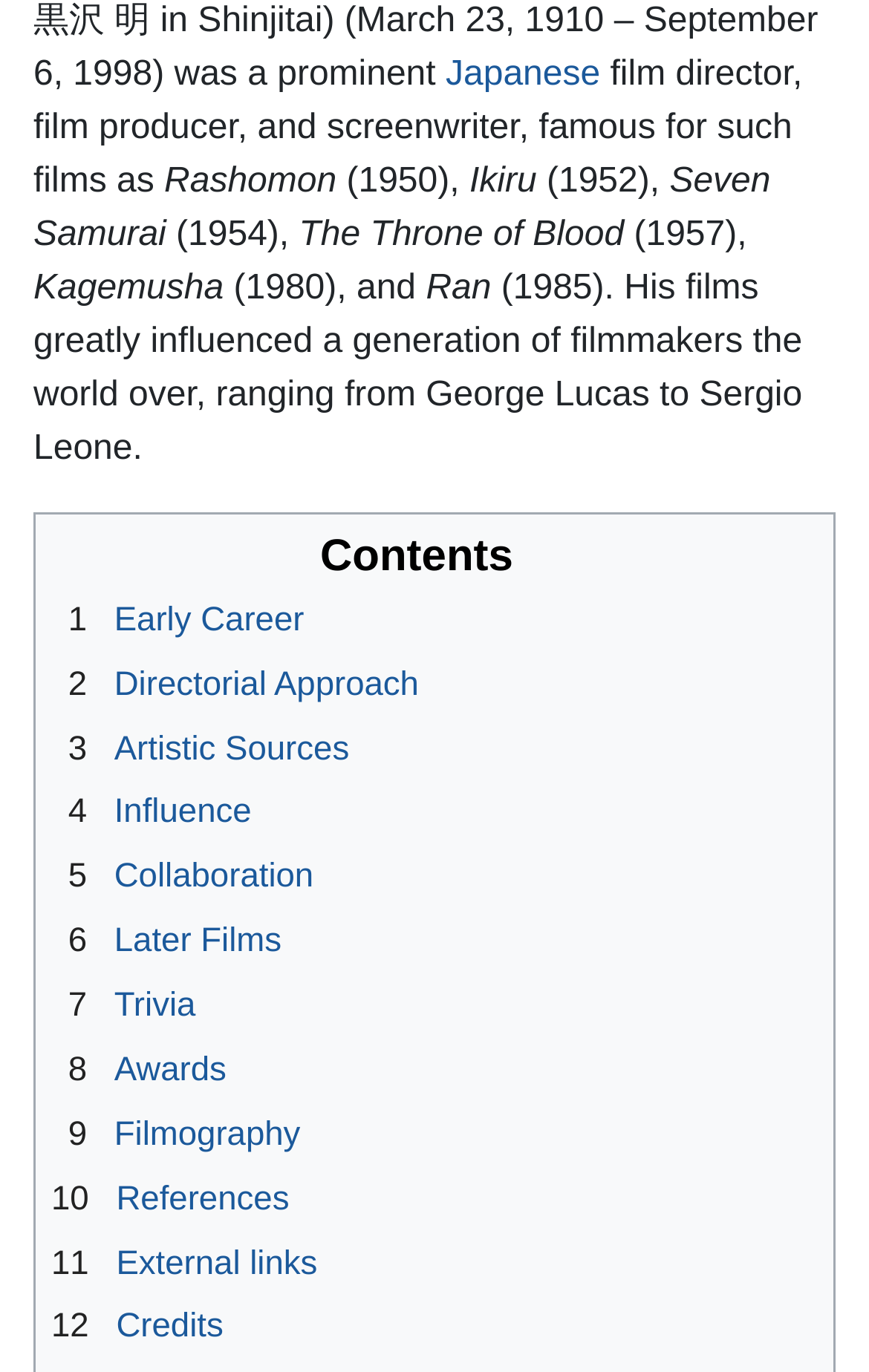Please specify the bounding box coordinates in the format (top-left x, top-left y, bottom-right x, bottom-right y), with values ranging from 0 to 1. Identify the bounding box for the UI component described as follows: 5 Collaboration

[0.059, 0.626, 0.361, 0.653]